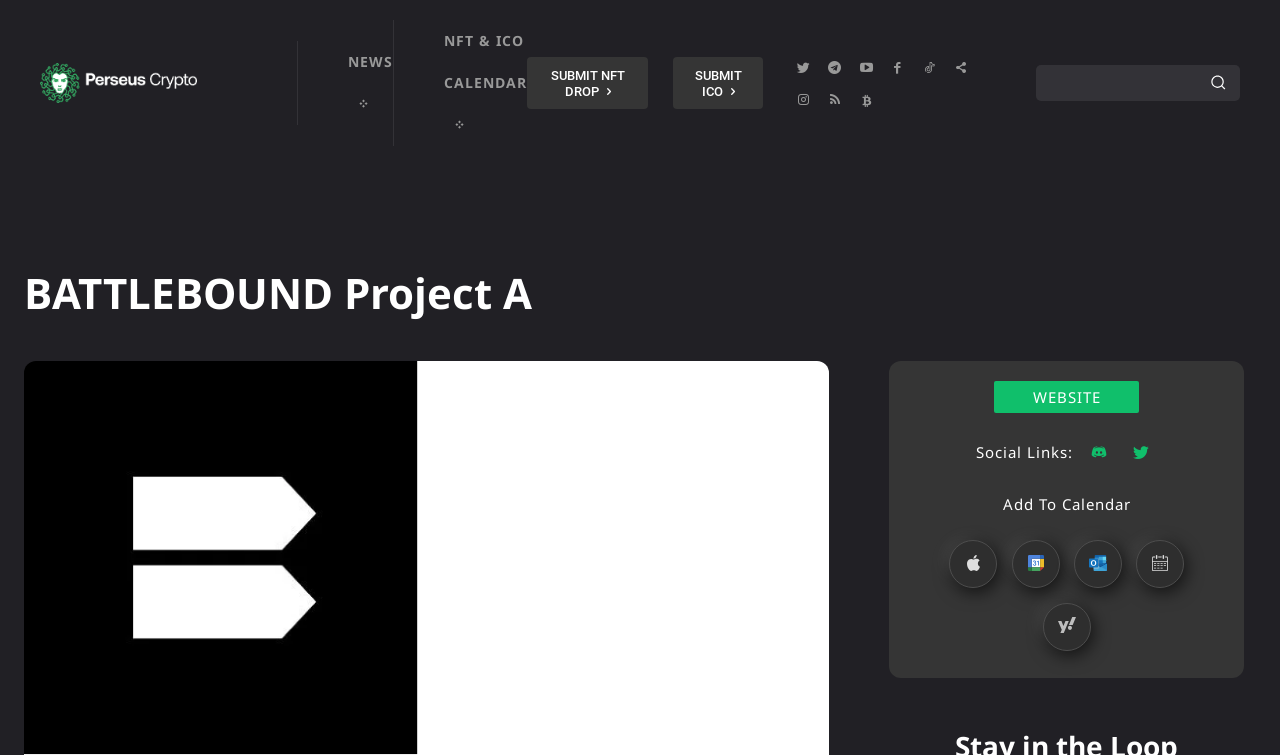Given the description aria-label="iCal File", predict the bounding box coordinates of the UI element. Ensure the coordinates are in the format (top-left x, top-left y, bottom-right x, bottom-right y) and all values are between 0 and 1.

[0.887, 0.716, 0.925, 0.779]